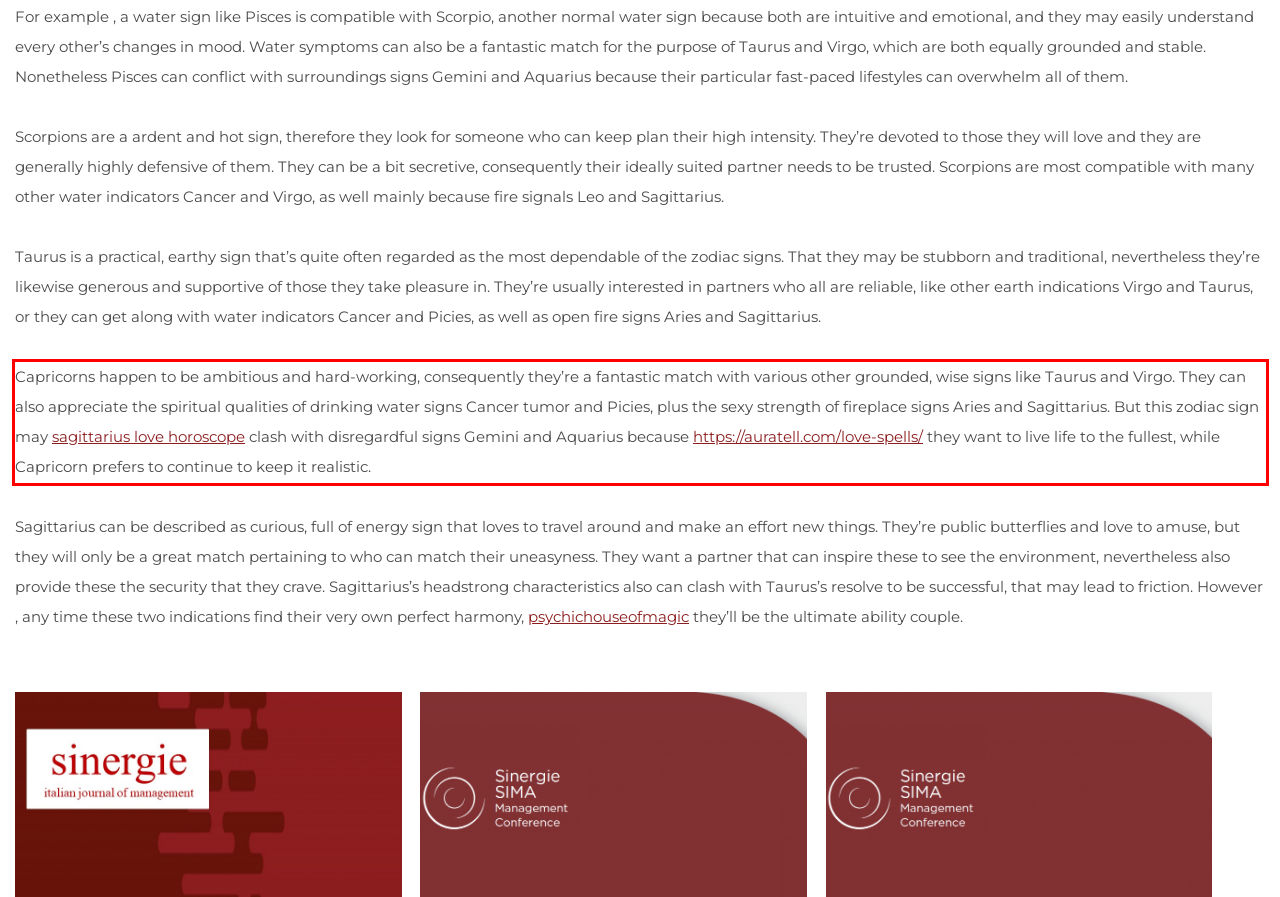Please perform OCR on the text within the red rectangle in the webpage screenshot and return the text content.

Capricorns happen to be ambitious and hard-working, consequently they’re a fantastic match with various other grounded, wise signs like Taurus and Virgo. They can also appreciate the spiritual qualities of drinking water signs Cancer tumor and Picies, plus the sexy strength of fireplace signs Aries and Sagittarius. But this zodiac sign may sagittarius love horoscope clash with disregardful signs Gemini and Aquarius because https://auratell.com/love-spells/ they want to live life to the fullest, while Capricorn prefers to continue to keep it realistic.